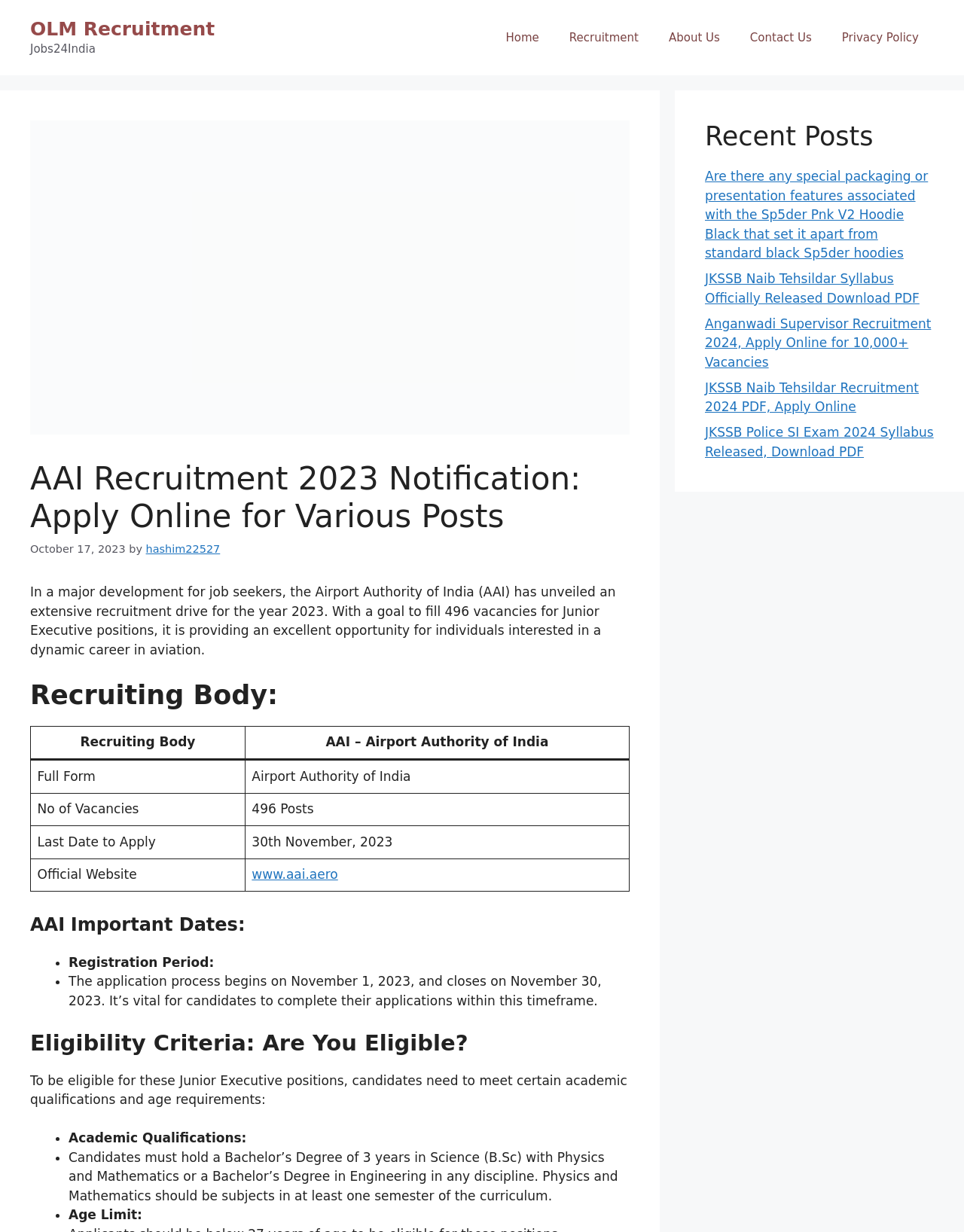Please indicate the bounding box coordinates of the element's region to be clicked to achieve the instruction: "Click on the 'Contact Us' link". Provide the coordinates as four float numbers between 0 and 1, i.e., [left, top, right, bottom].

[0.762, 0.012, 0.858, 0.049]